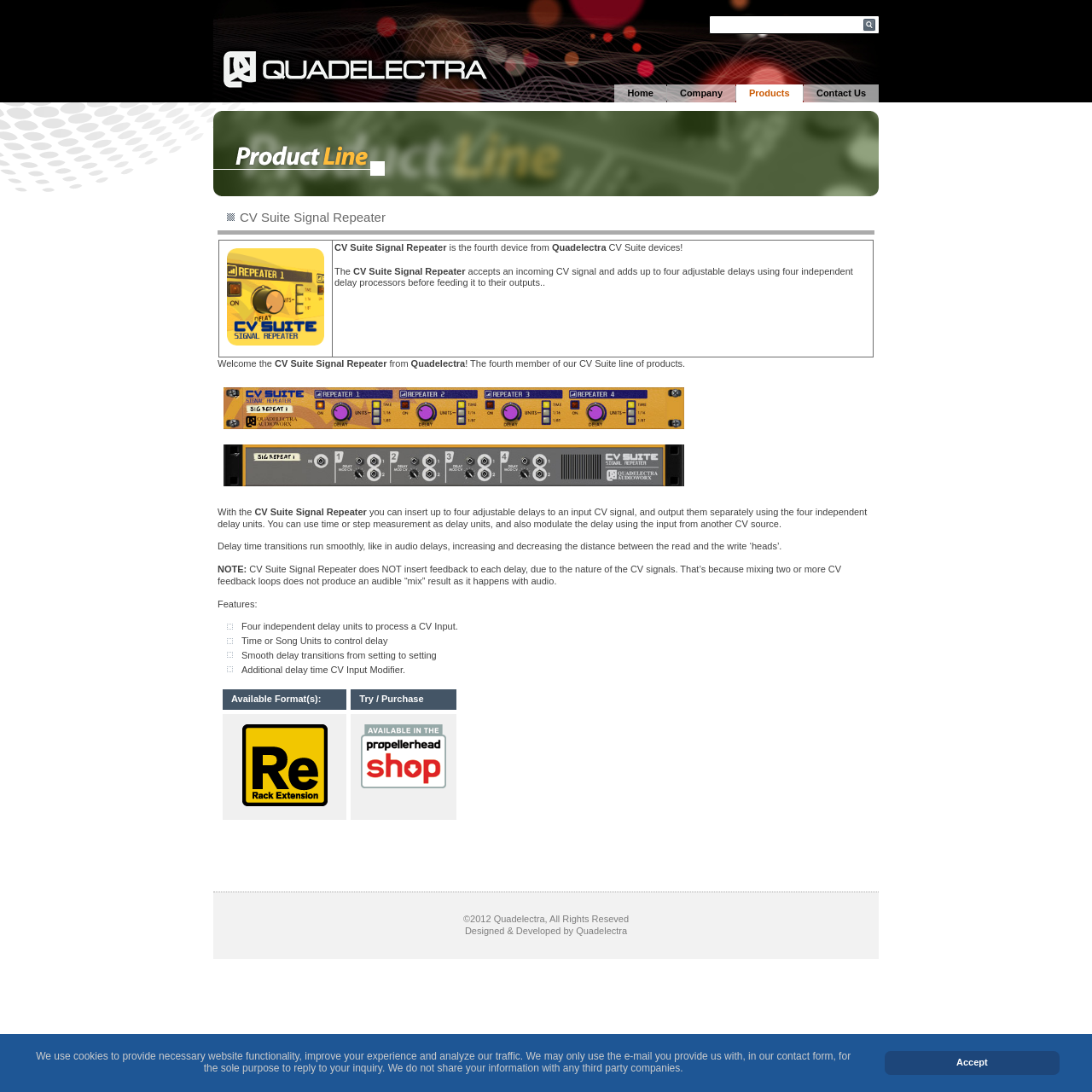Provide the bounding box coordinates for the UI element that is described by this text: "Contact Us". The coordinates should be in the form of four float numbers between 0 and 1: [left, top, right, bottom].

[0.736, 0.077, 0.805, 0.094]